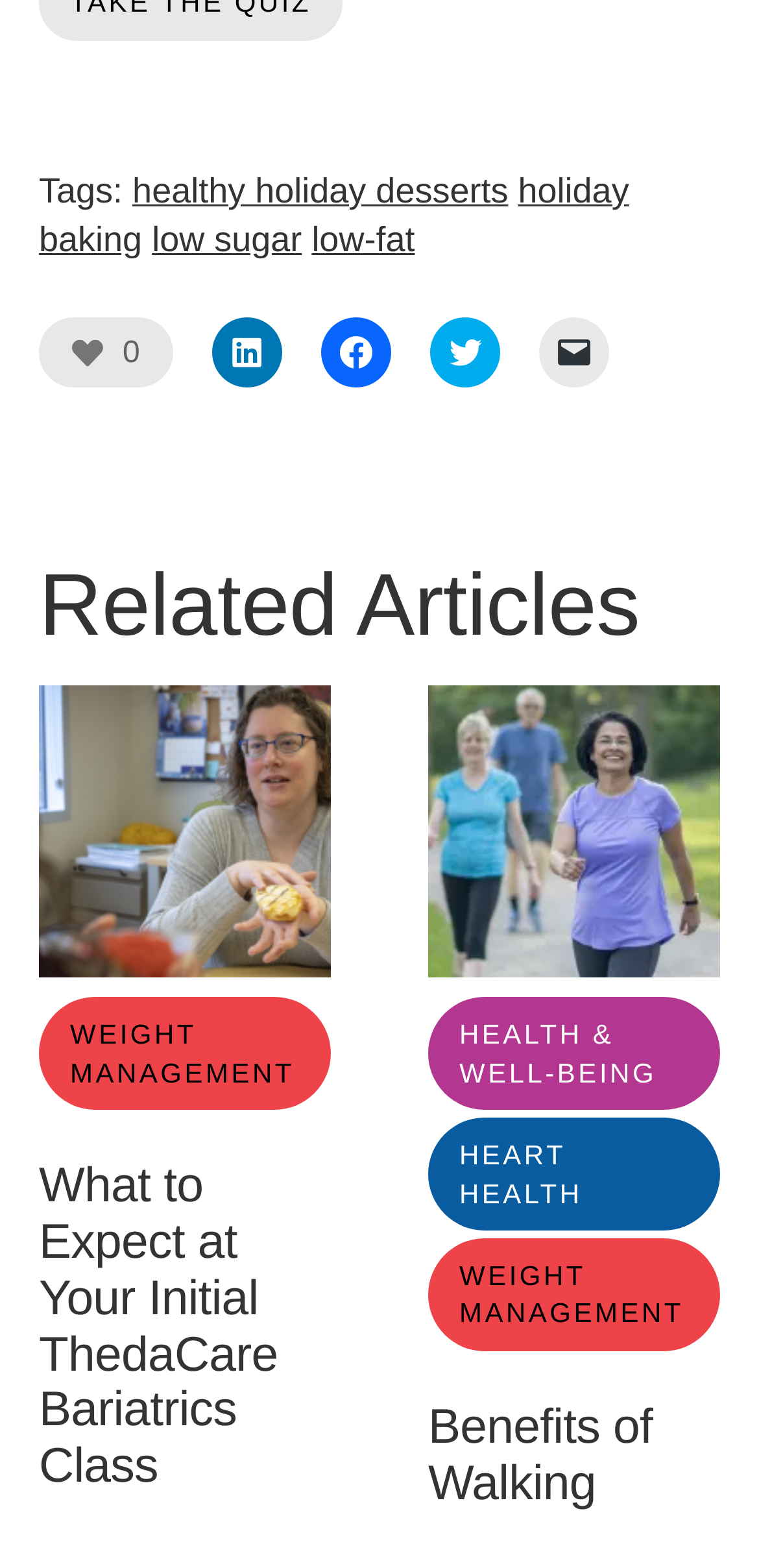Pinpoint the bounding box coordinates of the area that must be clicked to complete this instruction: "Access the presentations here".

None